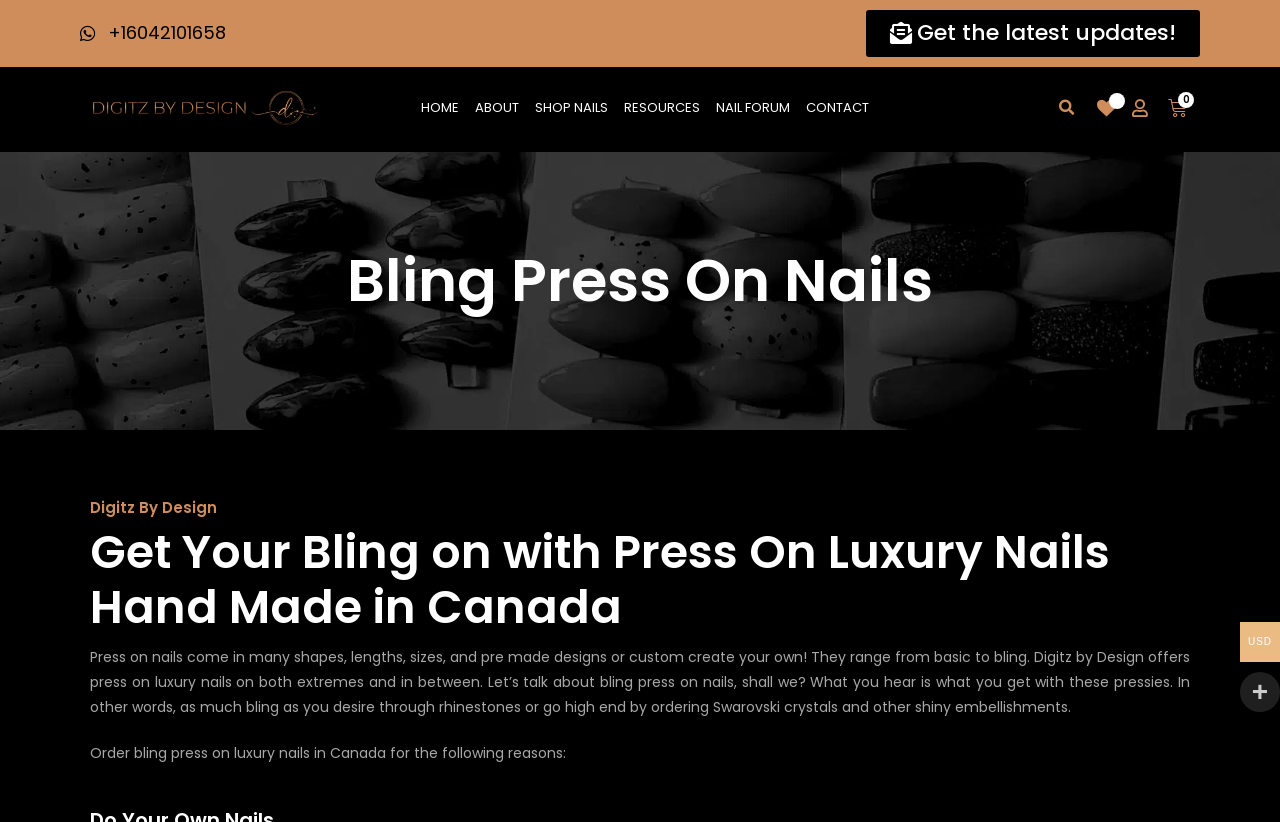Present a detailed account of what is displayed on the webpage.

This webpage is about Digitz By Design, a Canadian company that creates luxury press-on nails. At the top left, there is a phone number link "+16042101658". Next to it, there are several navigation links, including "HOME", "ABOUT", "SHOP NAILS", "RESOURCES", "NAIL FORUM", and "CONTACT", which are aligned horizontally. 

Below these links, there is a search bar. On the top right, there are a few more links, including "Wishlist -", a cart icon, and a link with a cart label "0 Cart". 

The main content of the webpage is divided into sections. The first section has three headings: "Bling Press On Nails", "Digitz By Design", and "Get Your Bling on with Press On Luxury Nails Hand Made in Canada". 

Below these headings, there is a paragraph of text that describes the types of press-on nails offered by Digitz By Design, ranging from basic to luxury designs with rhinestones or Swarovski crystals. 

The next section starts with a heading "Order bling press on luxury nails in Canada for the following reasons:", but the rest of the content is not provided in the accessibility tree.